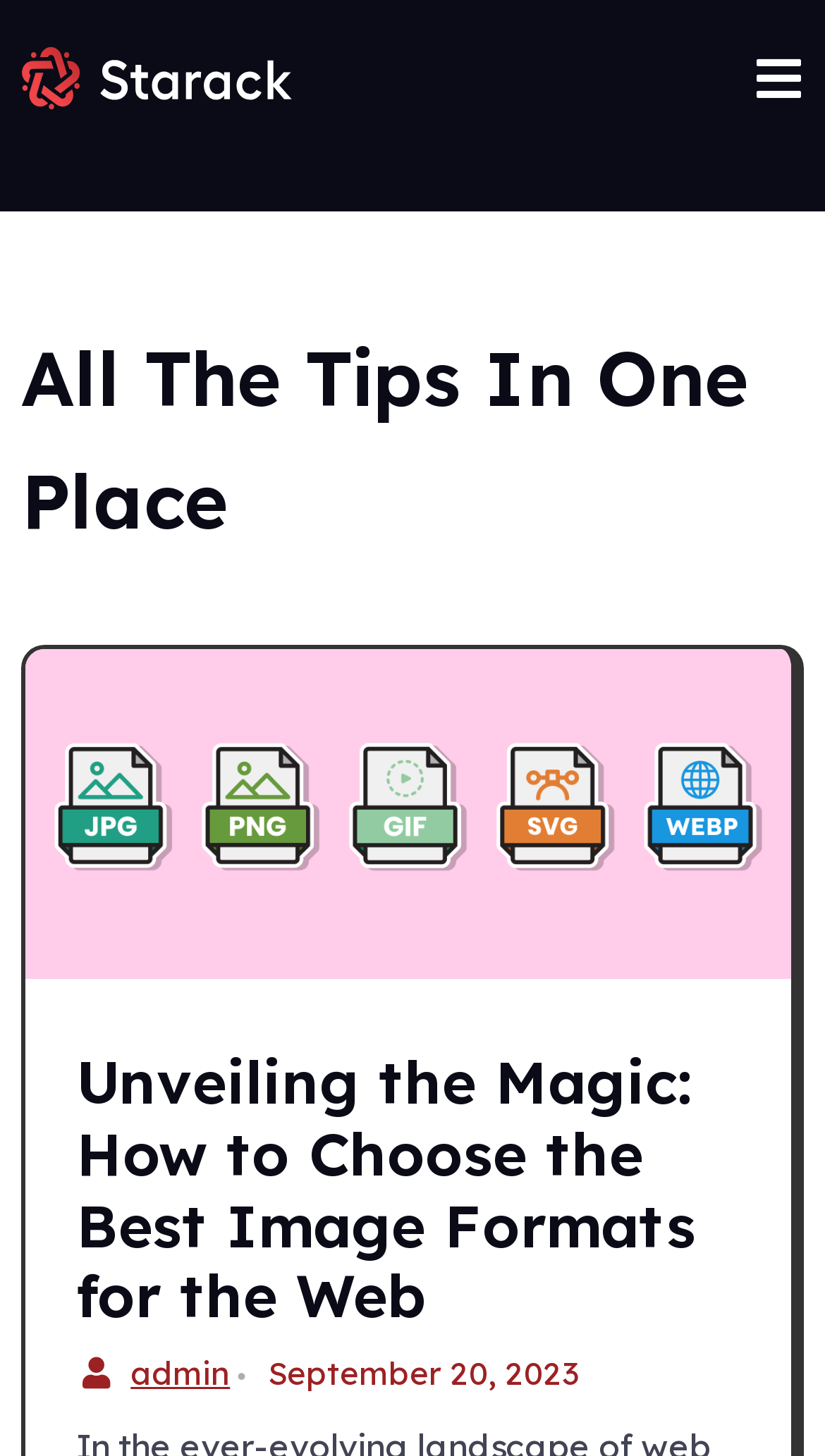Answer the following query with a single word or phrase:
What is the title of the first blog post?

Unveiling the Magic